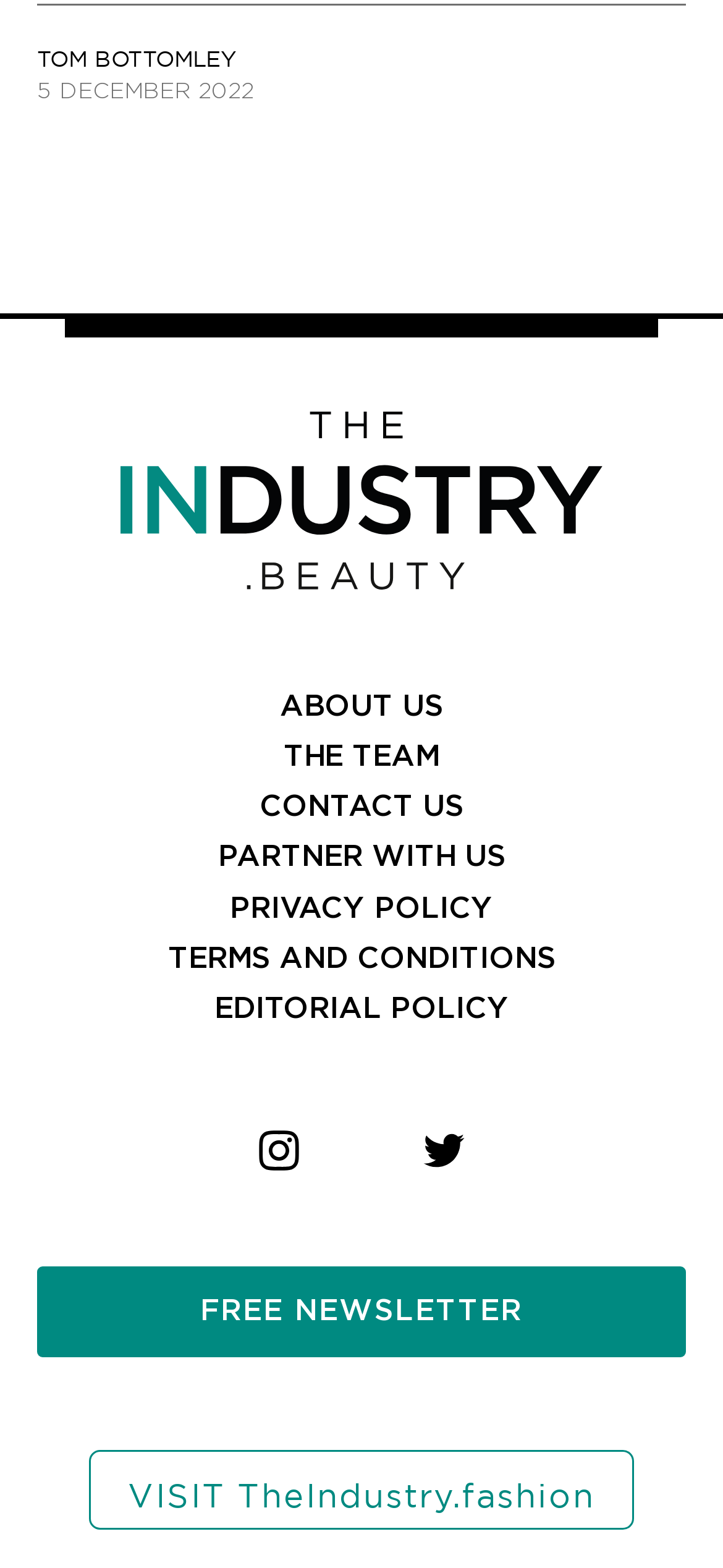Could you provide the bounding box coordinates for the portion of the screen to click to complete this instruction: "Follow on instagram"?

[0.358, 0.721, 0.413, 0.746]